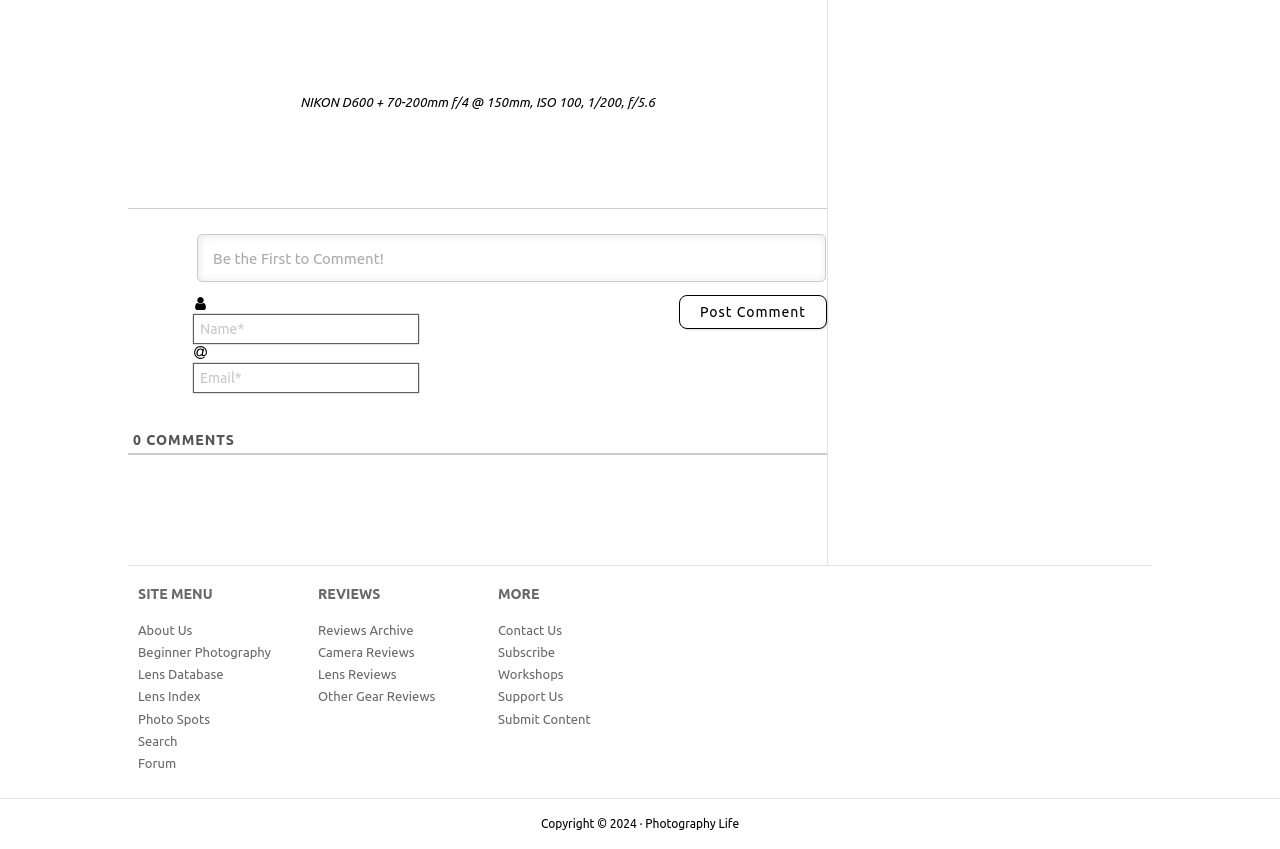Given the webpage screenshot and the description, determine the bounding box coordinates (top-left x, top-left y, bottom-right x, bottom-right y) that define the location of the UI element matching this description: Subscribe

[0.389, 0.76, 0.434, 0.777]